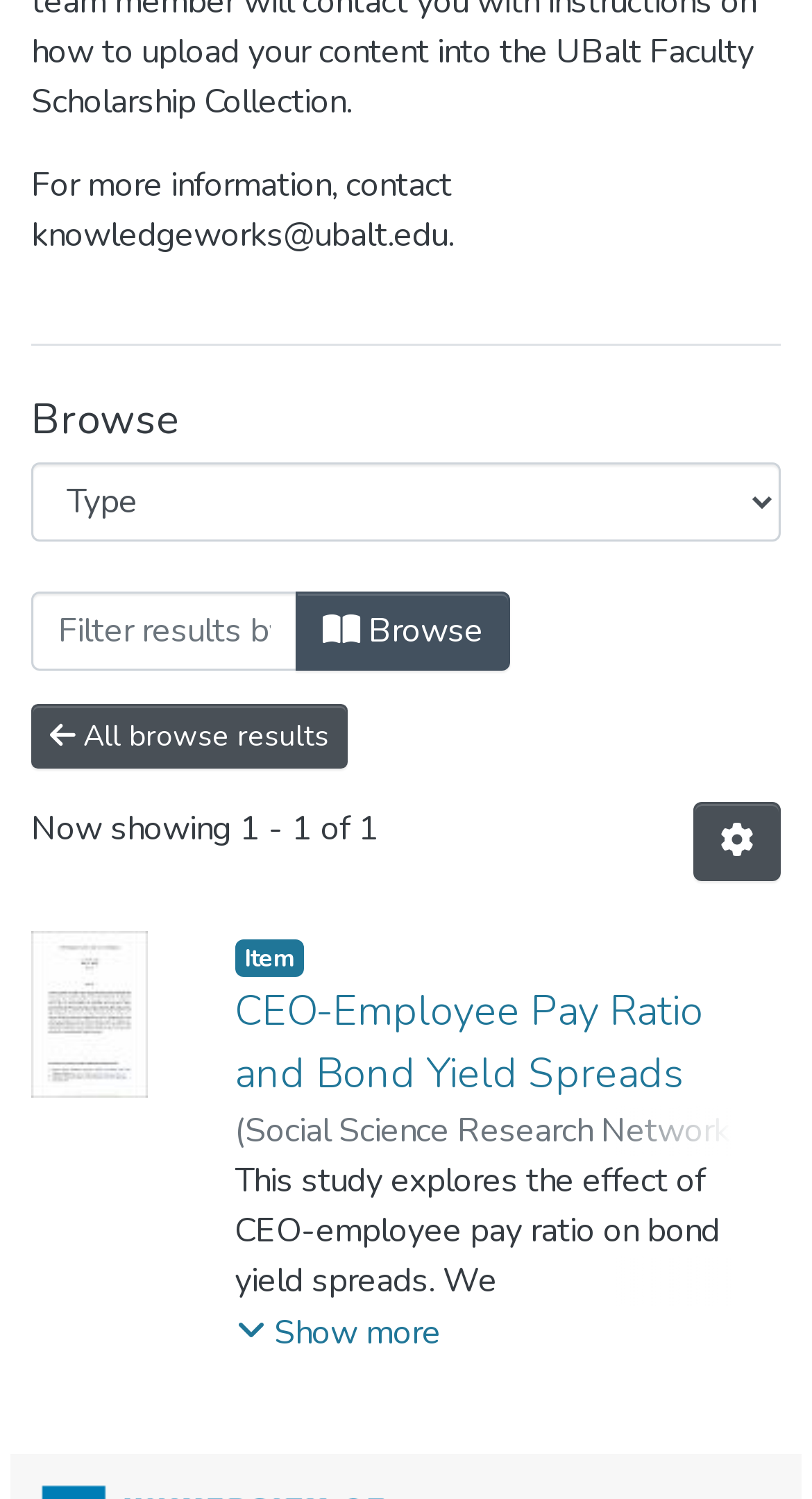What is the publication date of the item shown?
Look at the image and answer with only one word or phrase.

2018-01-25